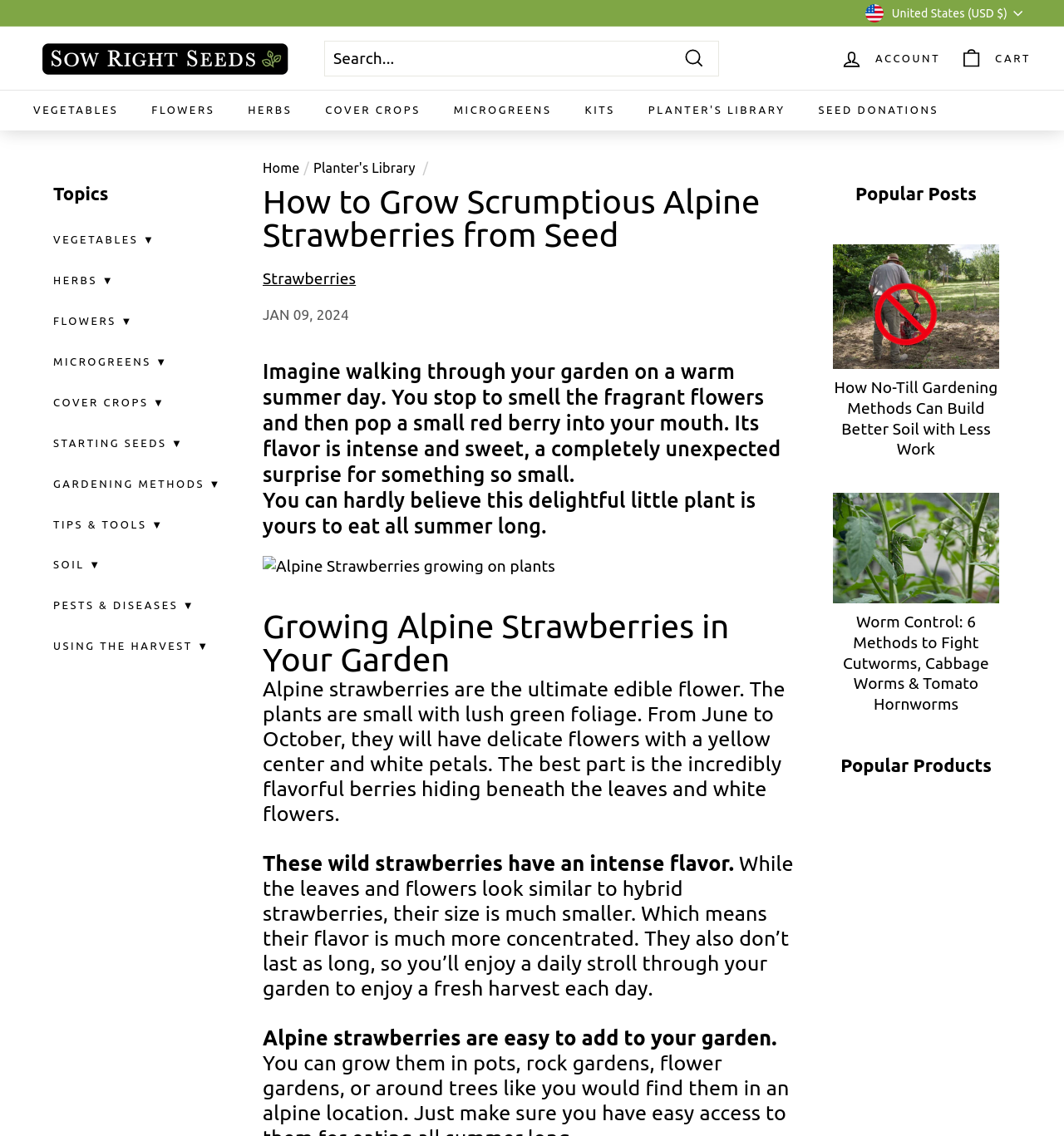What is the purpose of the 'Search' button?
Based on the image, please offer an in-depth response to the question.

The 'Search' button is likely used to search for specific content or products on the website, as it is a common functionality on websites. The search box is located next to the button, indicating that users can input their search queries there.